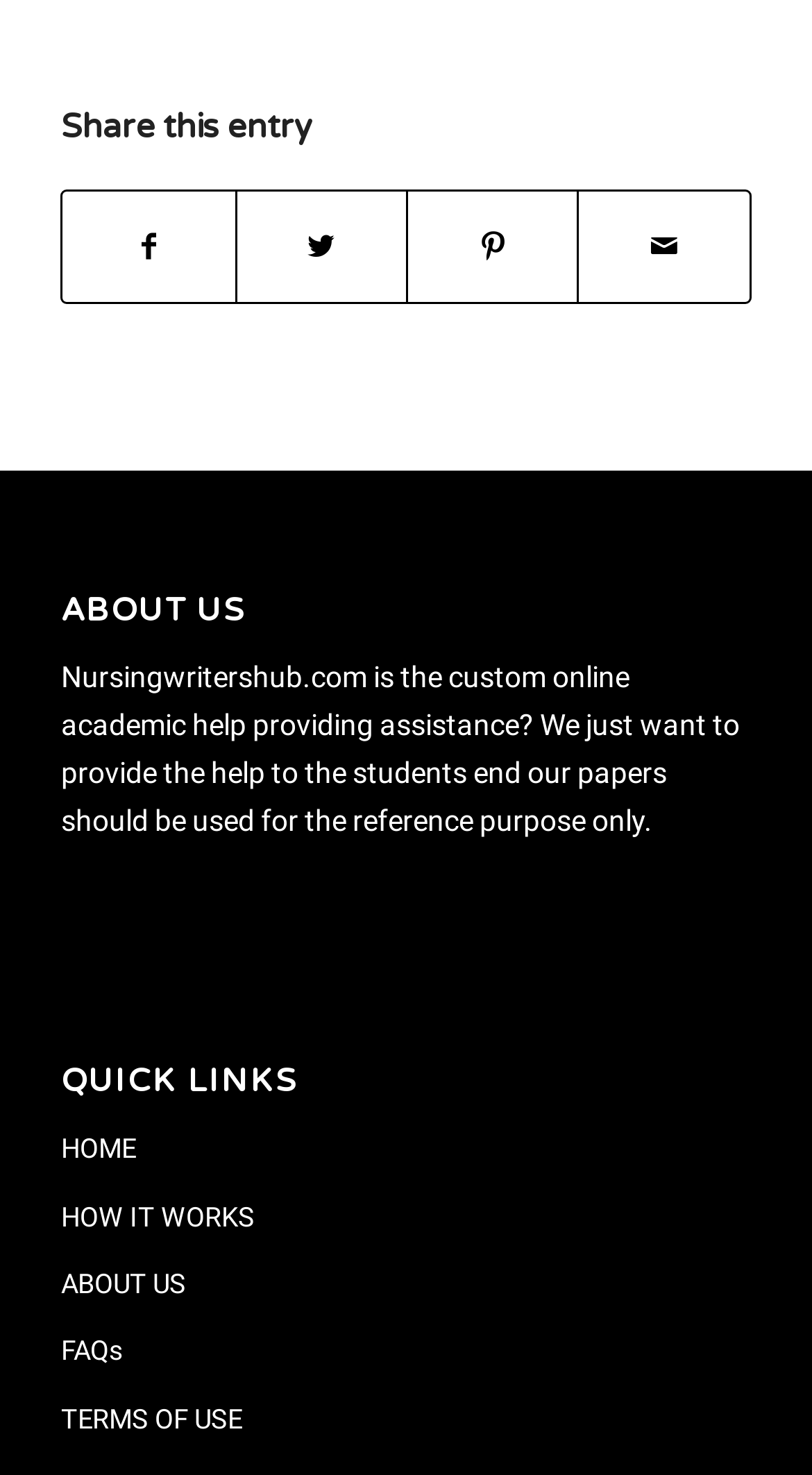Locate the bounding box of the UI element with the following description: "HOME".

[0.075, 0.757, 0.925, 0.803]